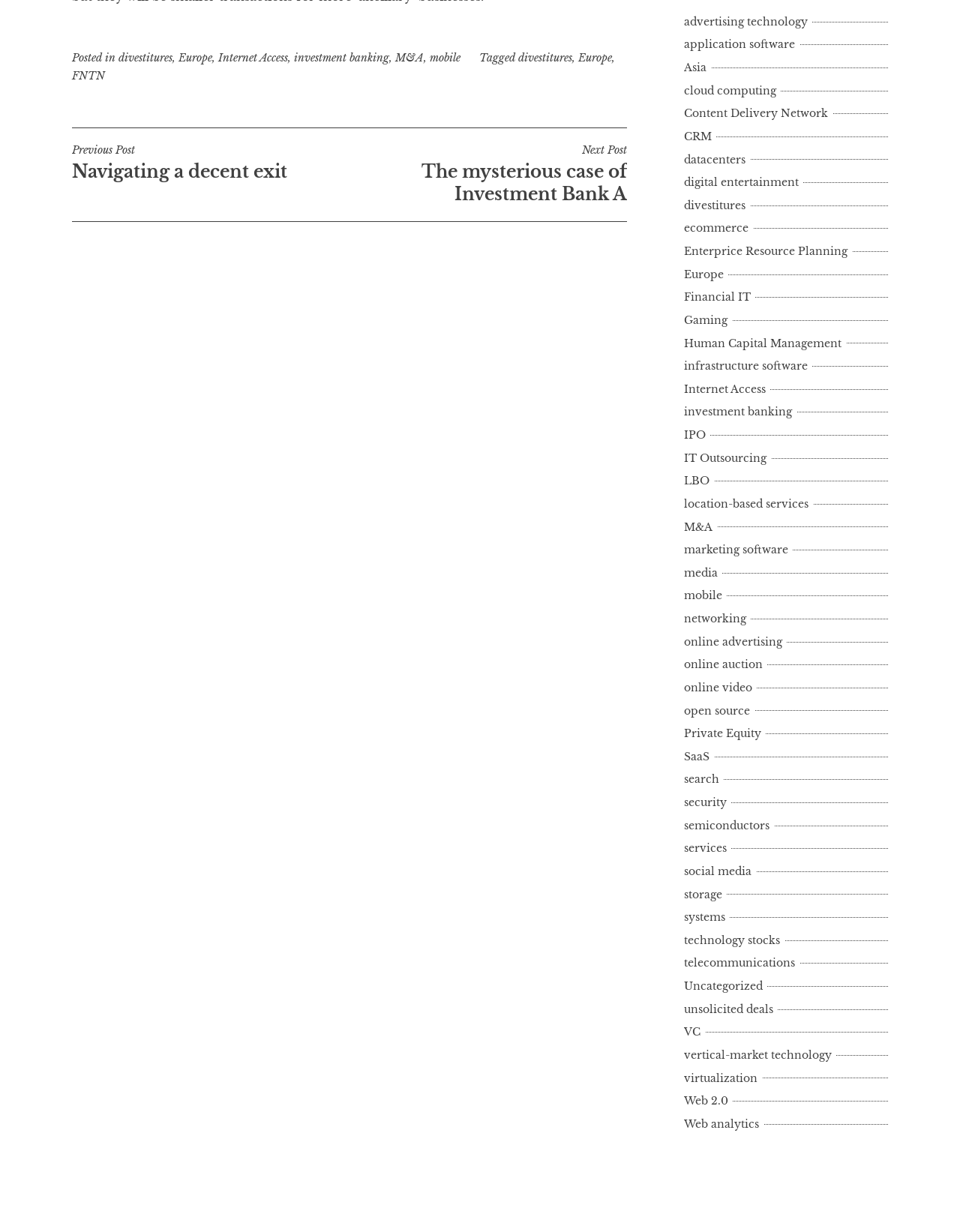Give a short answer to this question using one word or a phrase:
What is the category of the post?

divestitures, Europe